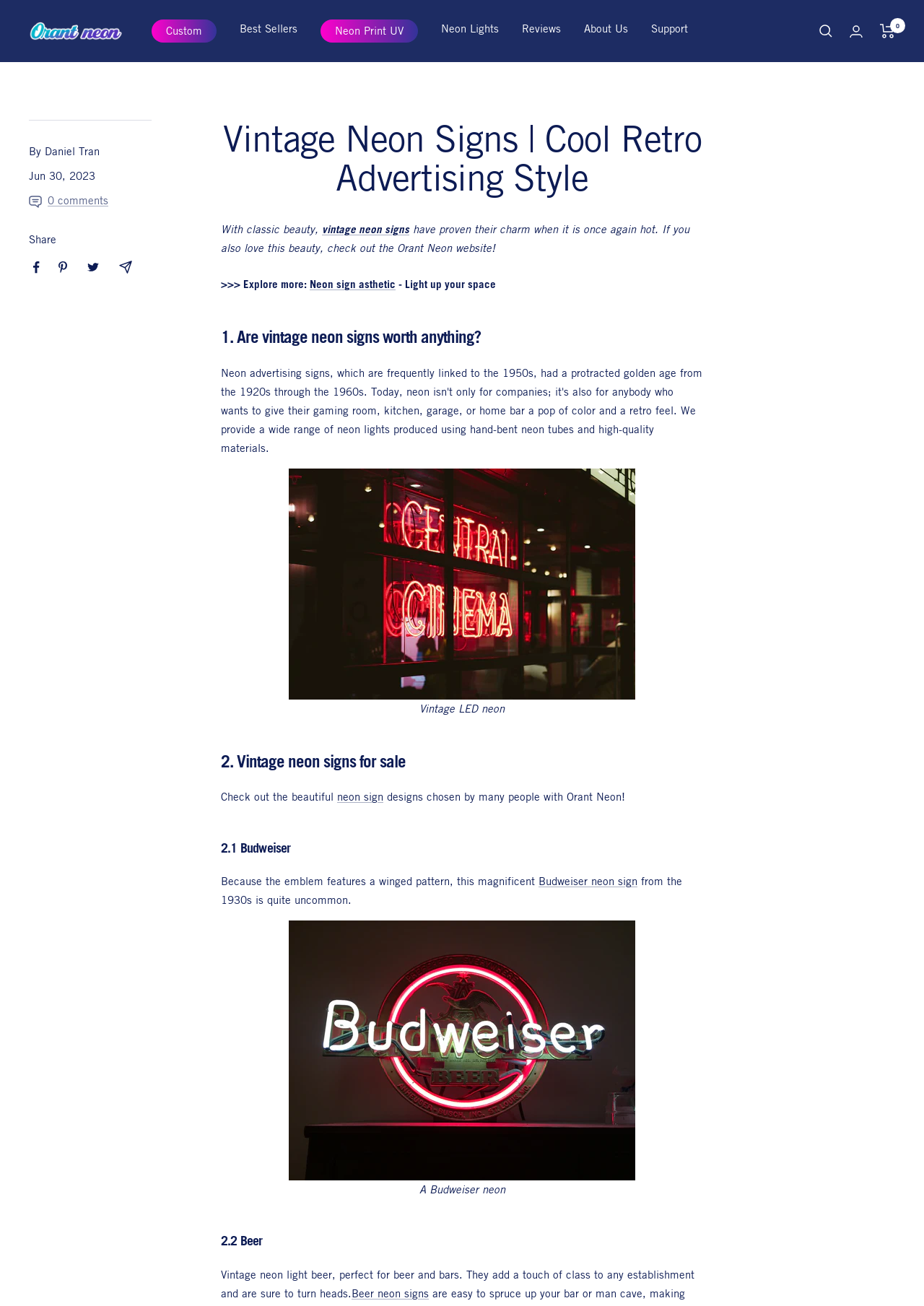Locate the bounding box coordinates of the clickable region necessary to complete the following instruction: "View Best Sellers". Provide the coordinates in the format of four float numbers between 0 and 1, i.e., [left, top, right, bottom].

[0.259, 0.015, 0.322, 0.029]